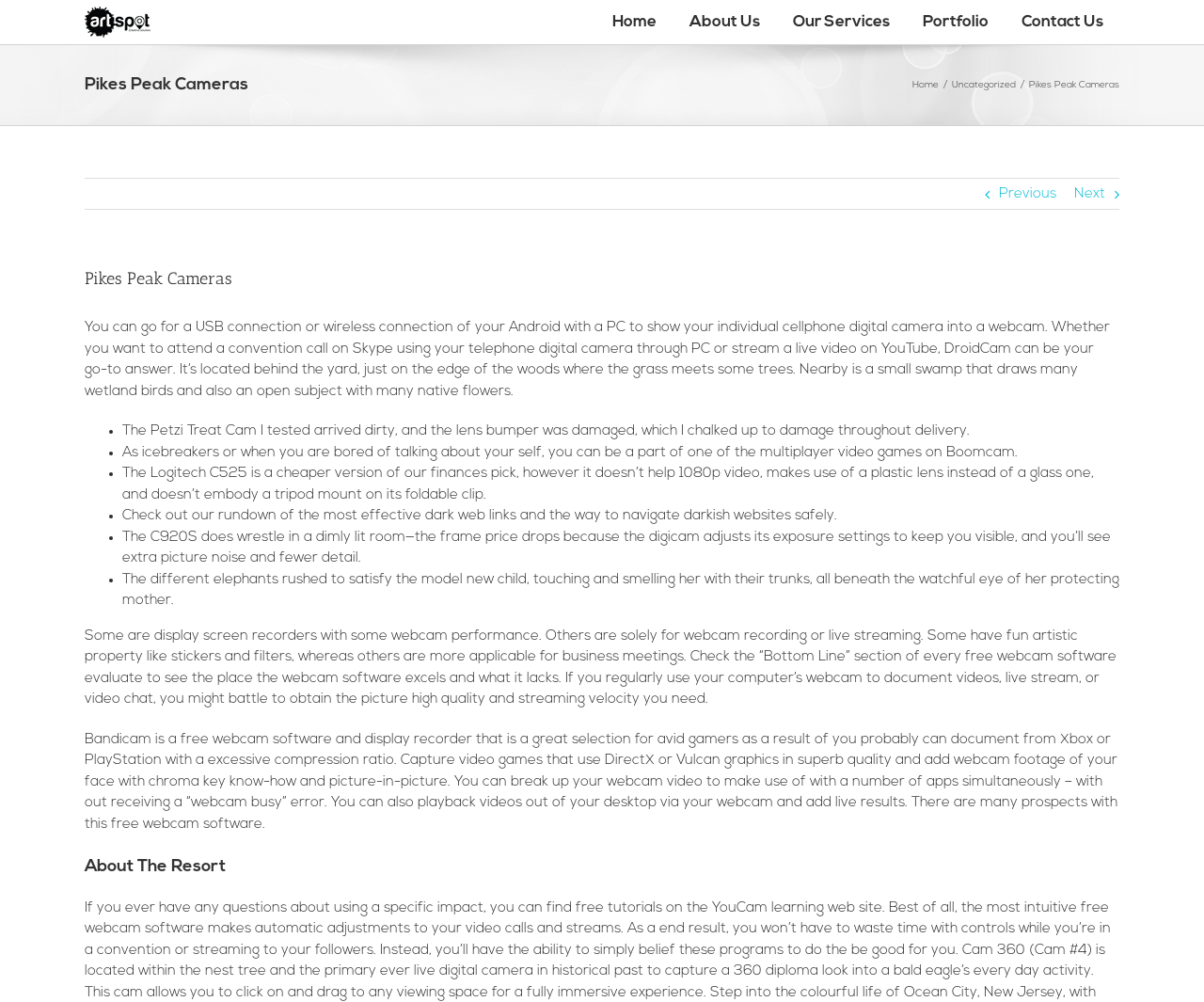What is the topic of the article?
Based on the image, answer the question with as much detail as possible.

I determined the topic of the article by reading the static text elements on the webpage, which discuss various topics related to webcams and camera software, such as using a cellphone camera as a webcam, different types of webcam software, and their features.